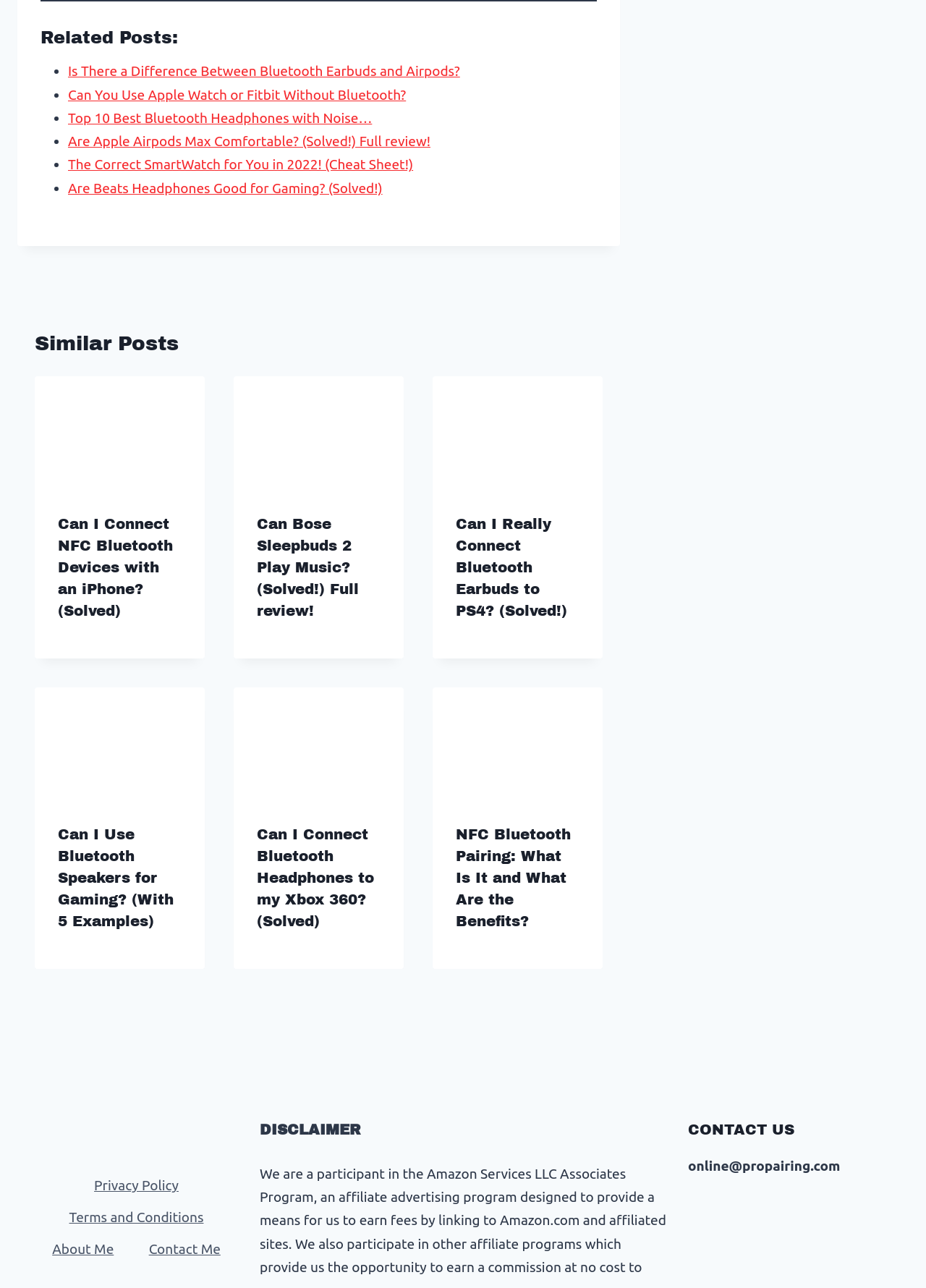Determine the bounding box coordinates of the clickable area required to perform the following instruction: "Visit 'About Me' page". The coordinates should be represented as four float numbers between 0 and 1: [left, top, right, bottom].

[0.047, 0.957, 0.132, 0.982]